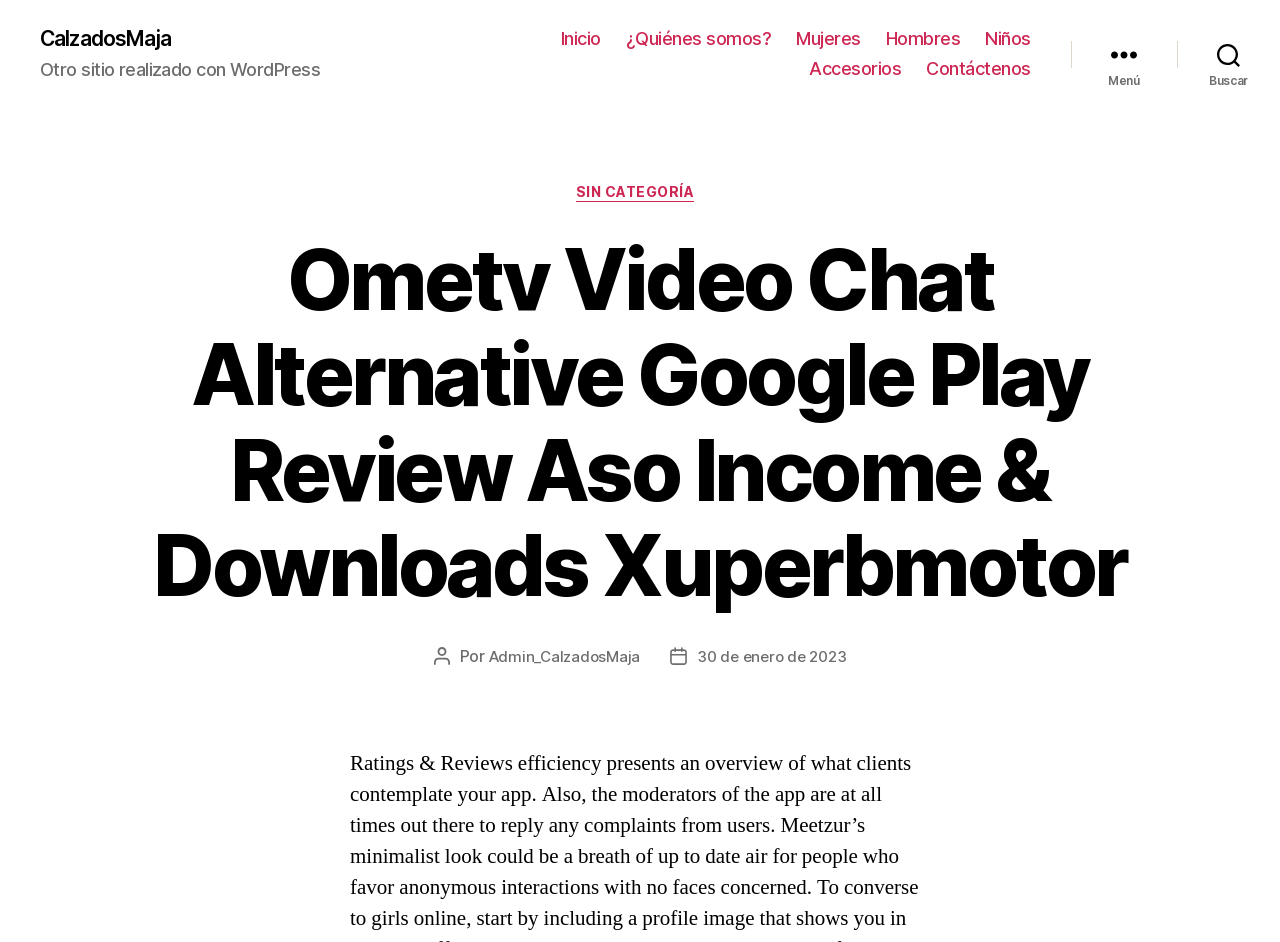Identify the bounding box coordinates of the specific part of the webpage to click to complete this instruction: "contact us".

[0.724, 0.063, 0.805, 0.086]